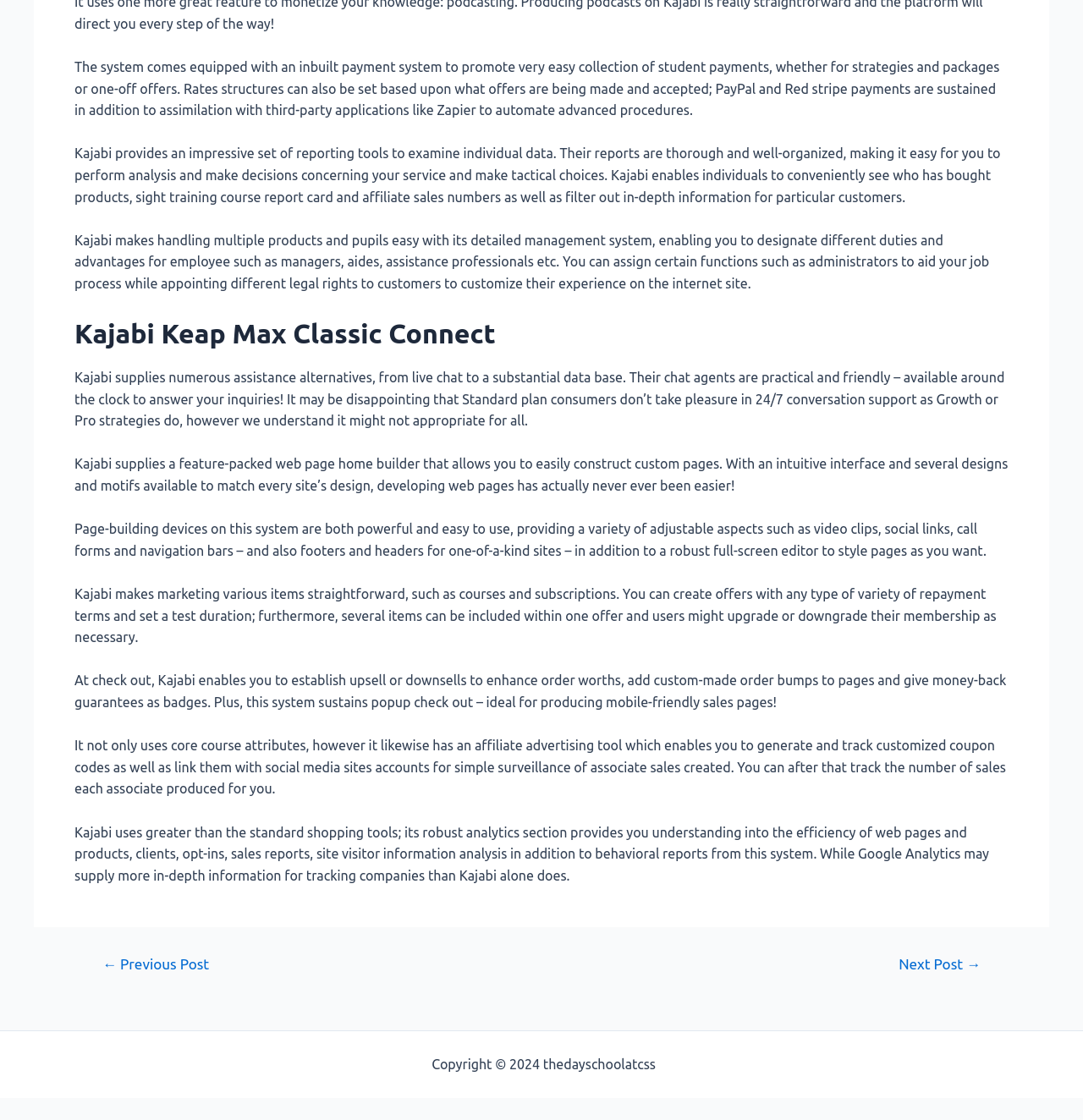What is the function of the page builder?
Look at the screenshot and give a one-word or phrase answer.

To build custom pages